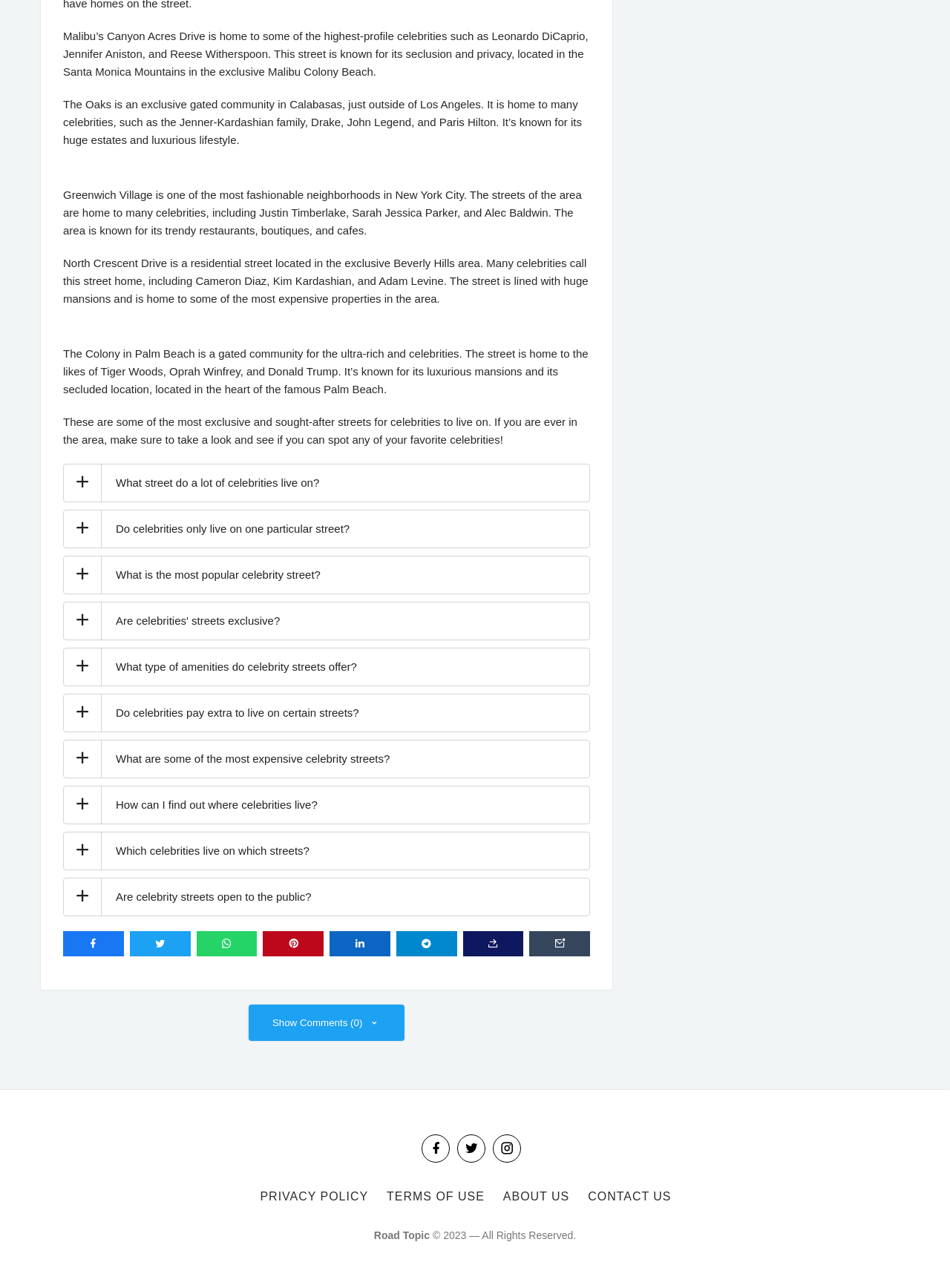Determine the bounding box coordinates for the area that needs to be clicked to fulfill this task: "Share to Facebook". The coordinates must be given as four float numbers between 0 and 1, i.e., [left, top, right, bottom].

[0.066, 0.723, 0.13, 0.743]